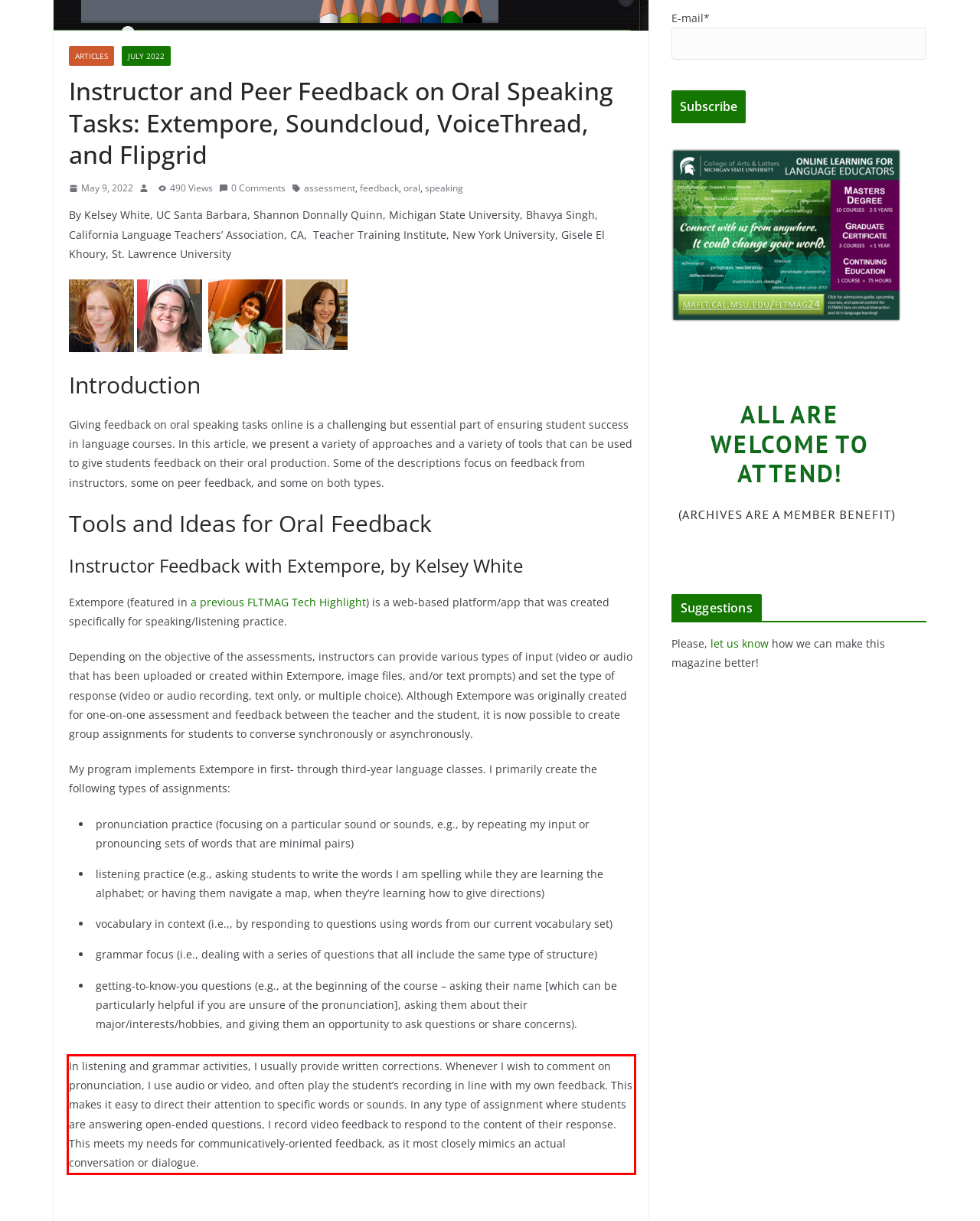Identify the text inside the red bounding box on the provided webpage screenshot by performing OCR.

In listening and grammar activities, I usually provide written corrections. Whenever I wish to comment on pronunciation, I use audio or video, and often play the student’s recording in line with my own feedback. This makes it easy to direct their attention to specific words or sounds. In any type of assignment where students are answering open-ended questions, I record video feedback to respond to the content of their response. This meets my needs for communicatively-oriented feedback, as it most closely mimics an actual conversation or dialogue.